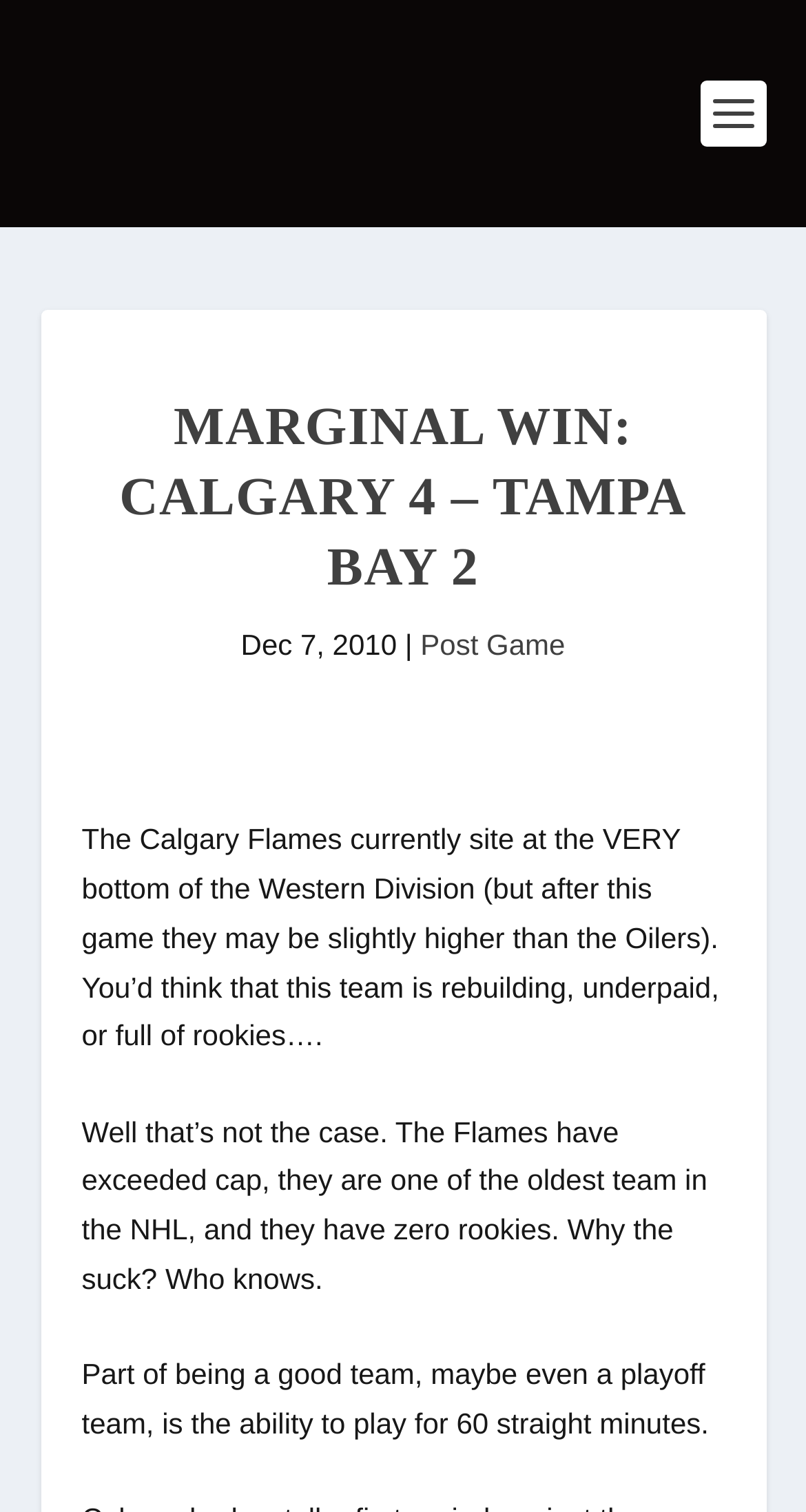What is the score of the game mentioned?
Refer to the image and provide a one-word or short phrase answer.

Calgary 4 - Tampa Bay 2